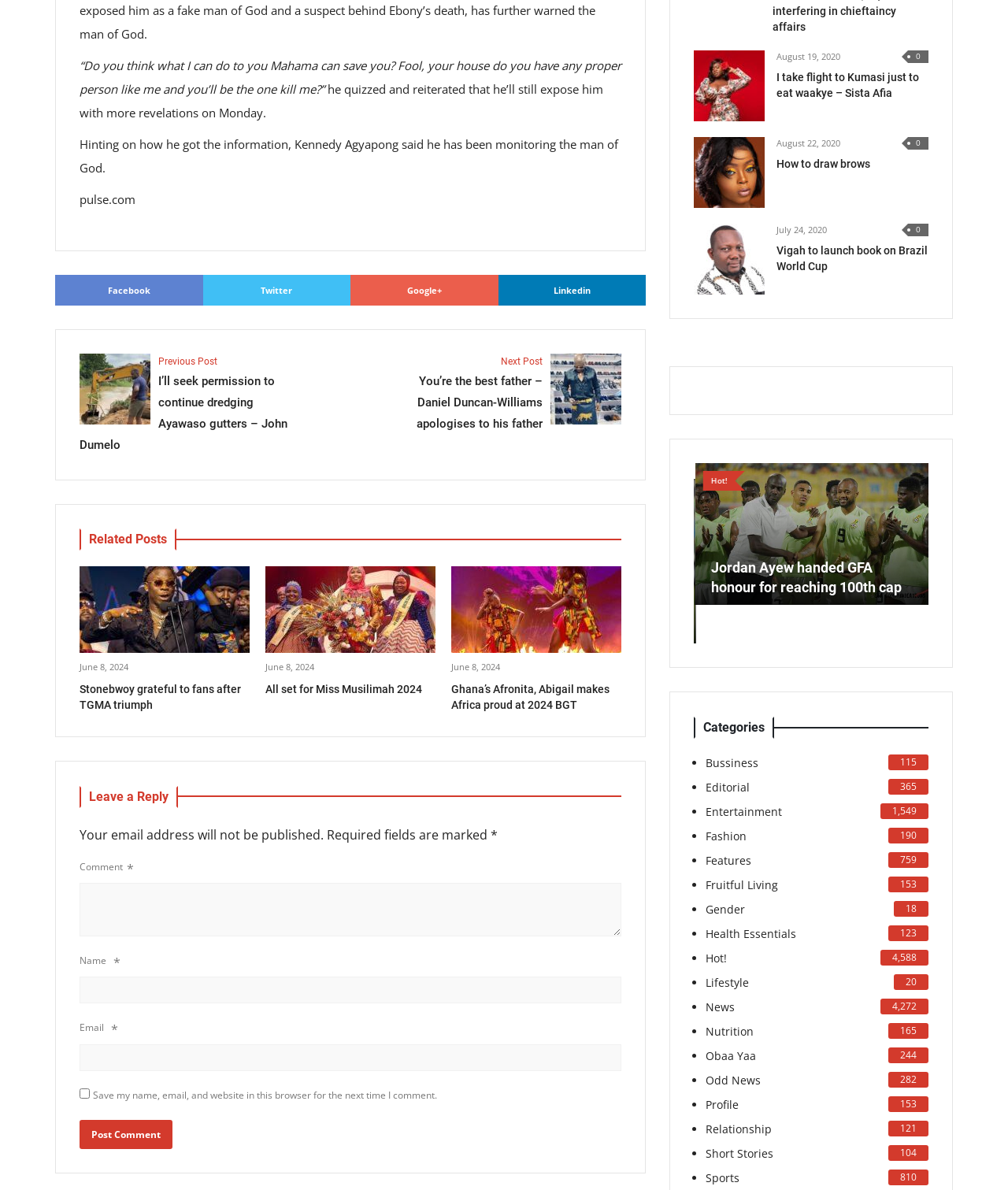Identify the bounding box of the UI component described as: "parent_node: Name * name="author"".

[0.079, 0.821, 0.616, 0.843]